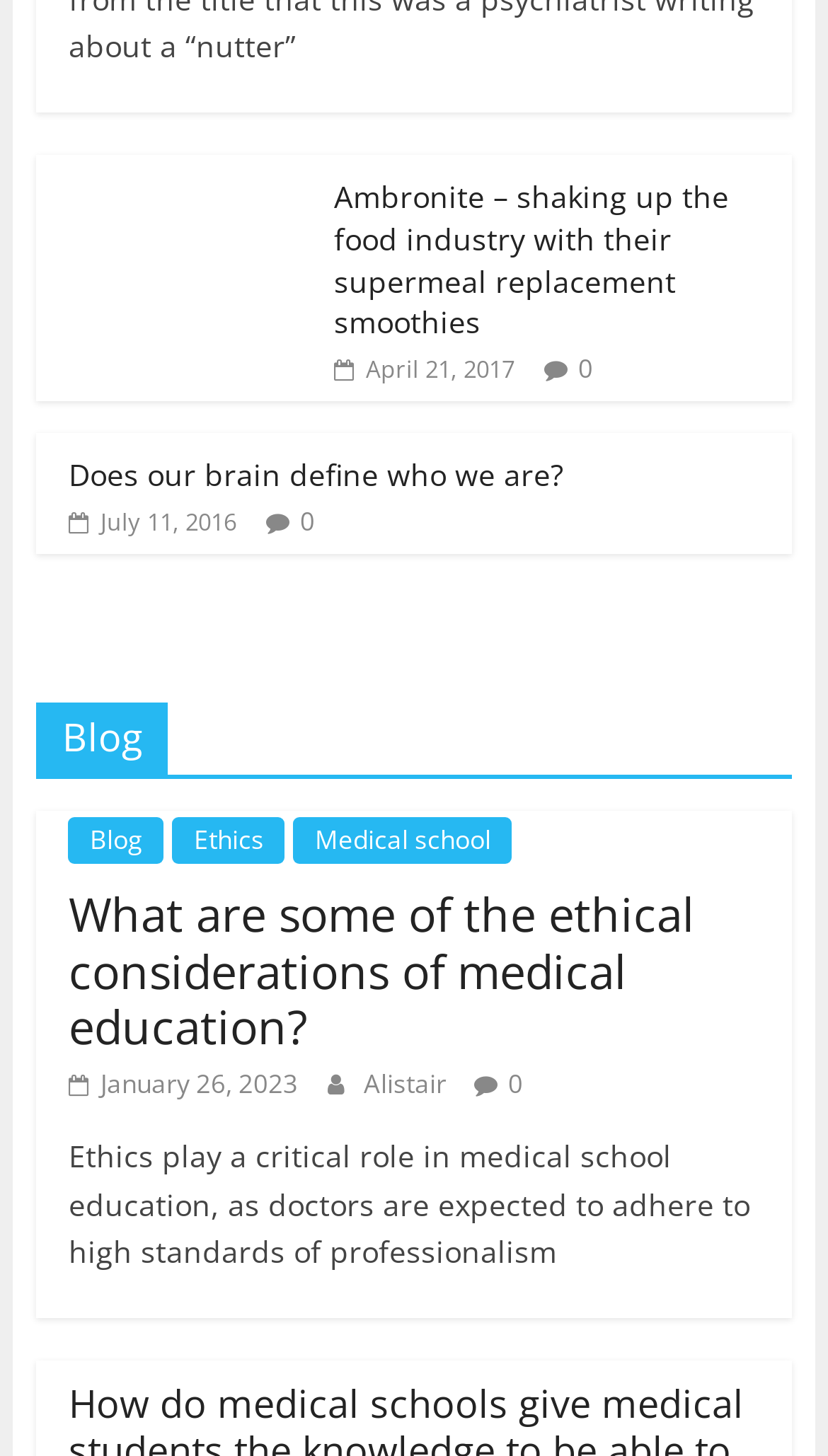Find the bounding box coordinates of the UI element according to this description: "April 21, 2017April 5, 2020".

[0.403, 0.242, 0.621, 0.264]